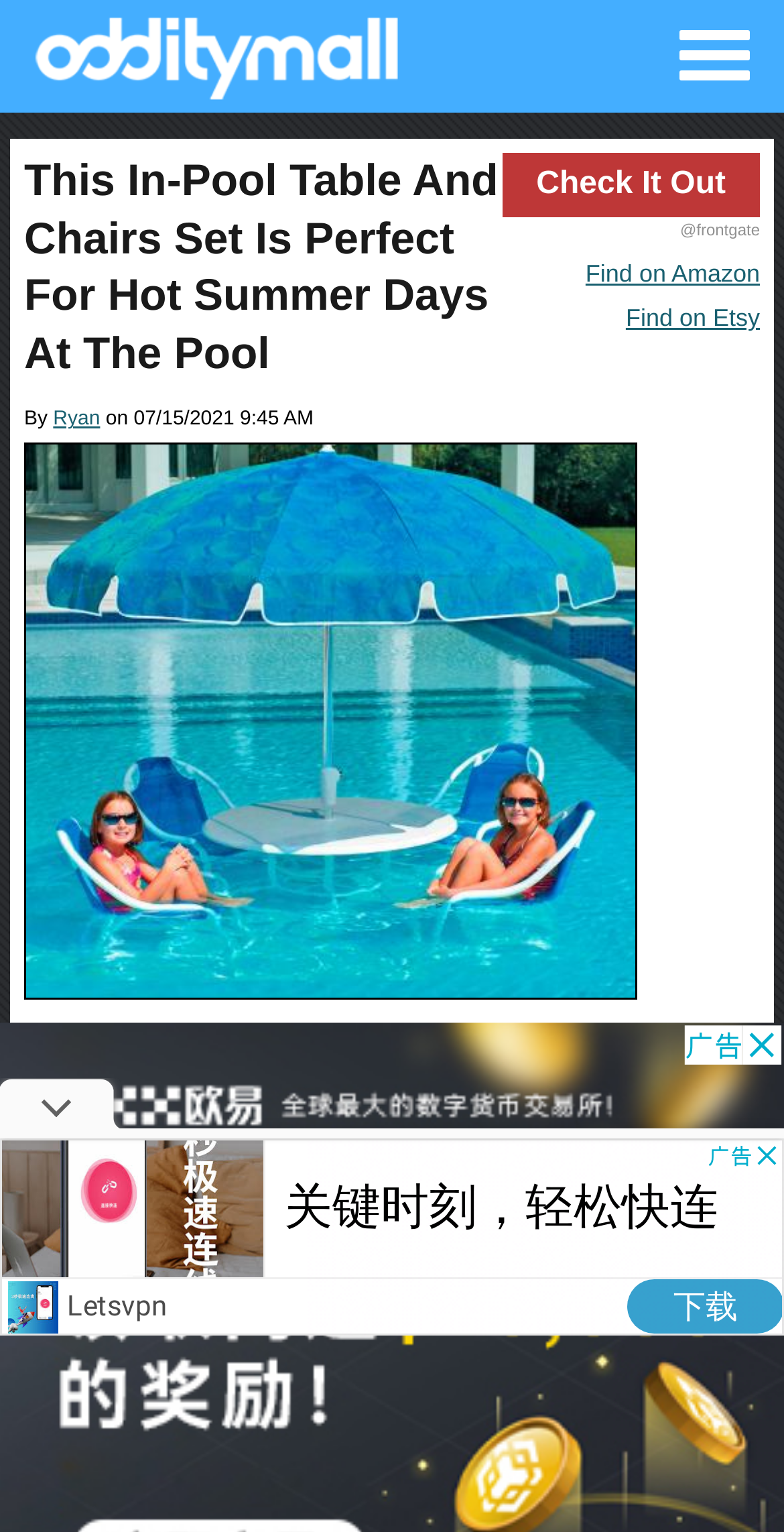How many links are there in the navigation section?
Look at the image and answer the question using a single word or phrase.

2